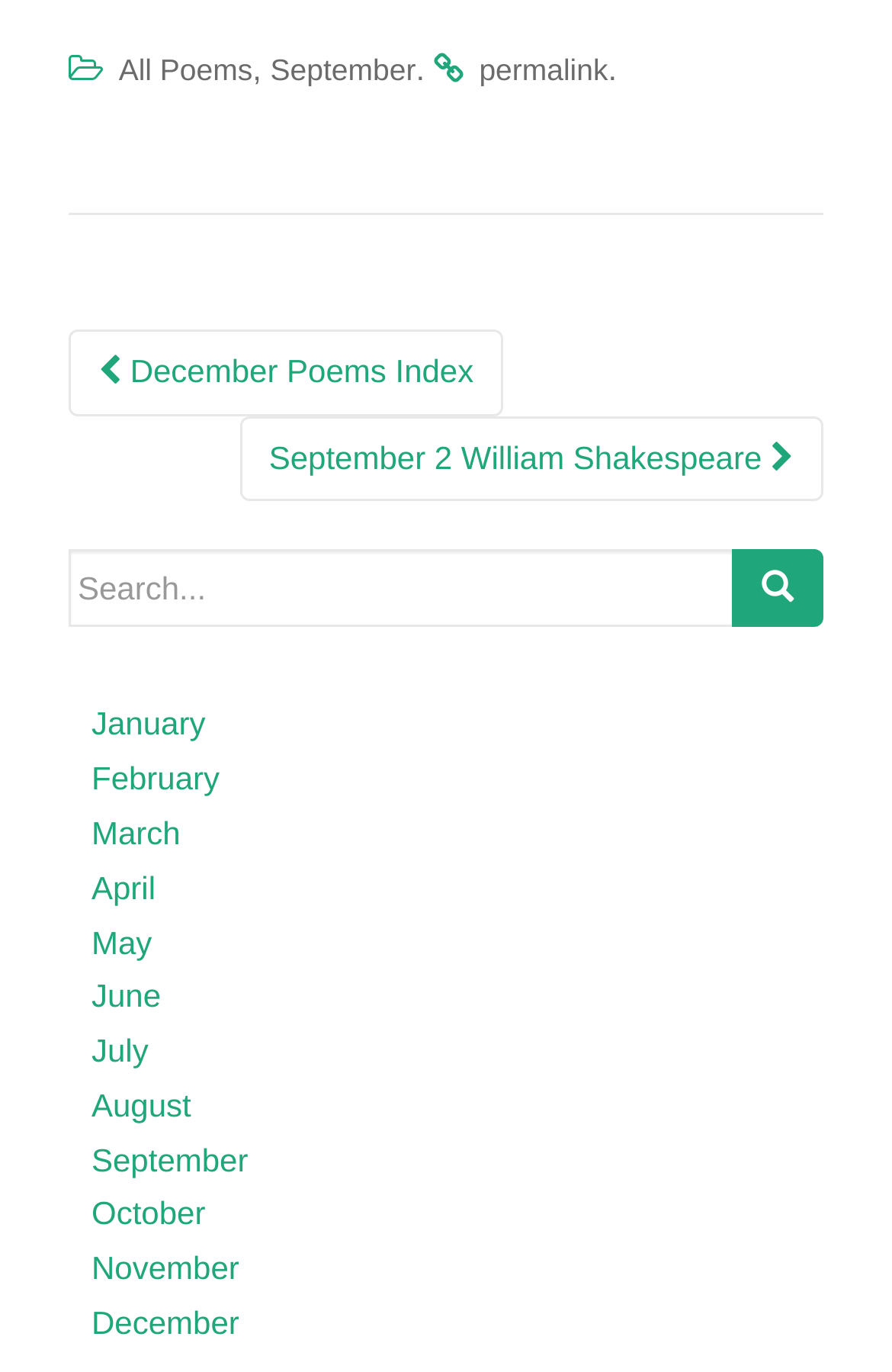Can you look at the image and give a comprehensive answer to the question:
How many months are listed on the webpage?

I counted the number of links with month names, starting from January to December, and found 12 links.